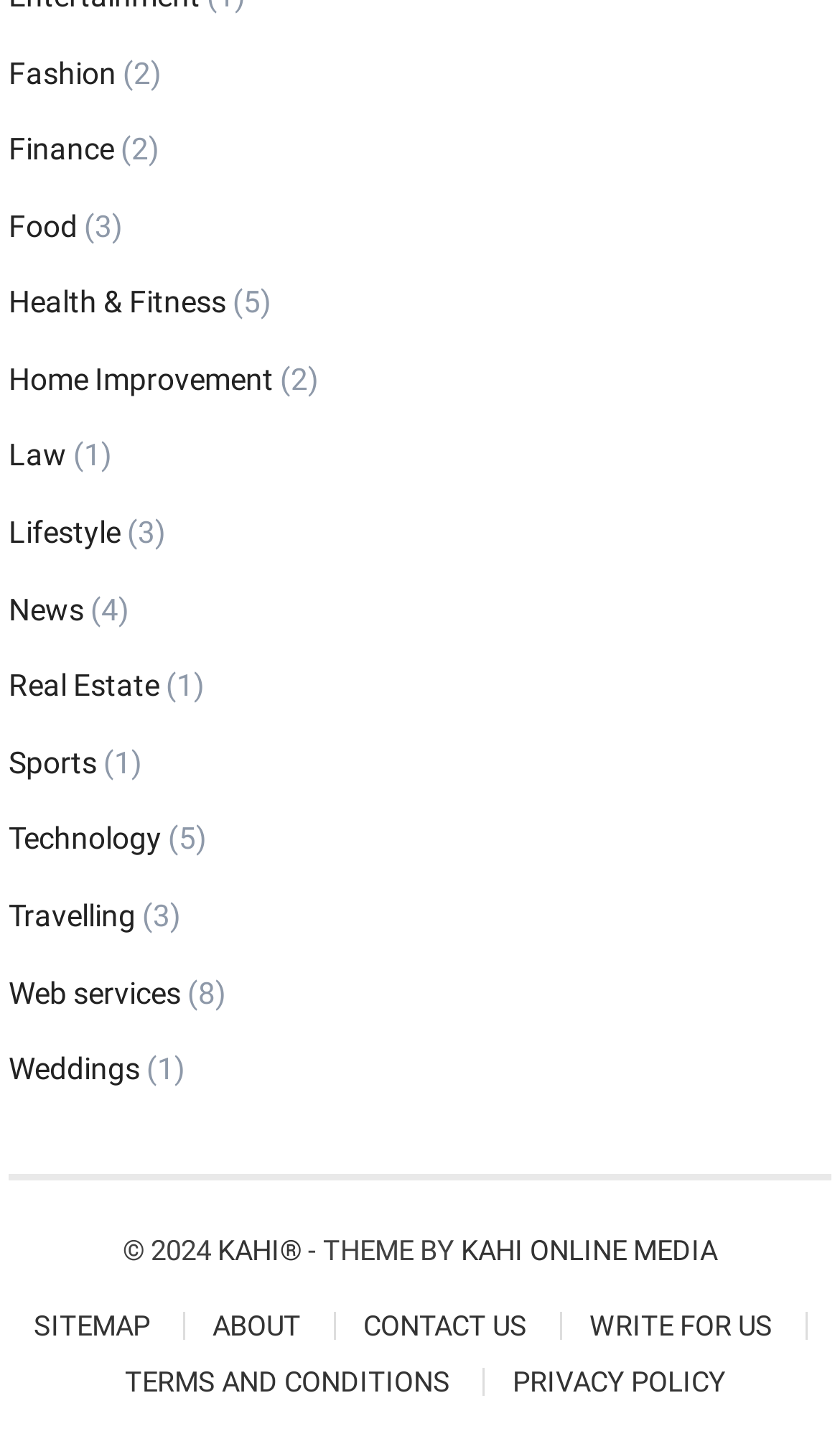Give a one-word or one-phrase response to the question: 
How many links are present at the bottom of the webpage?

4